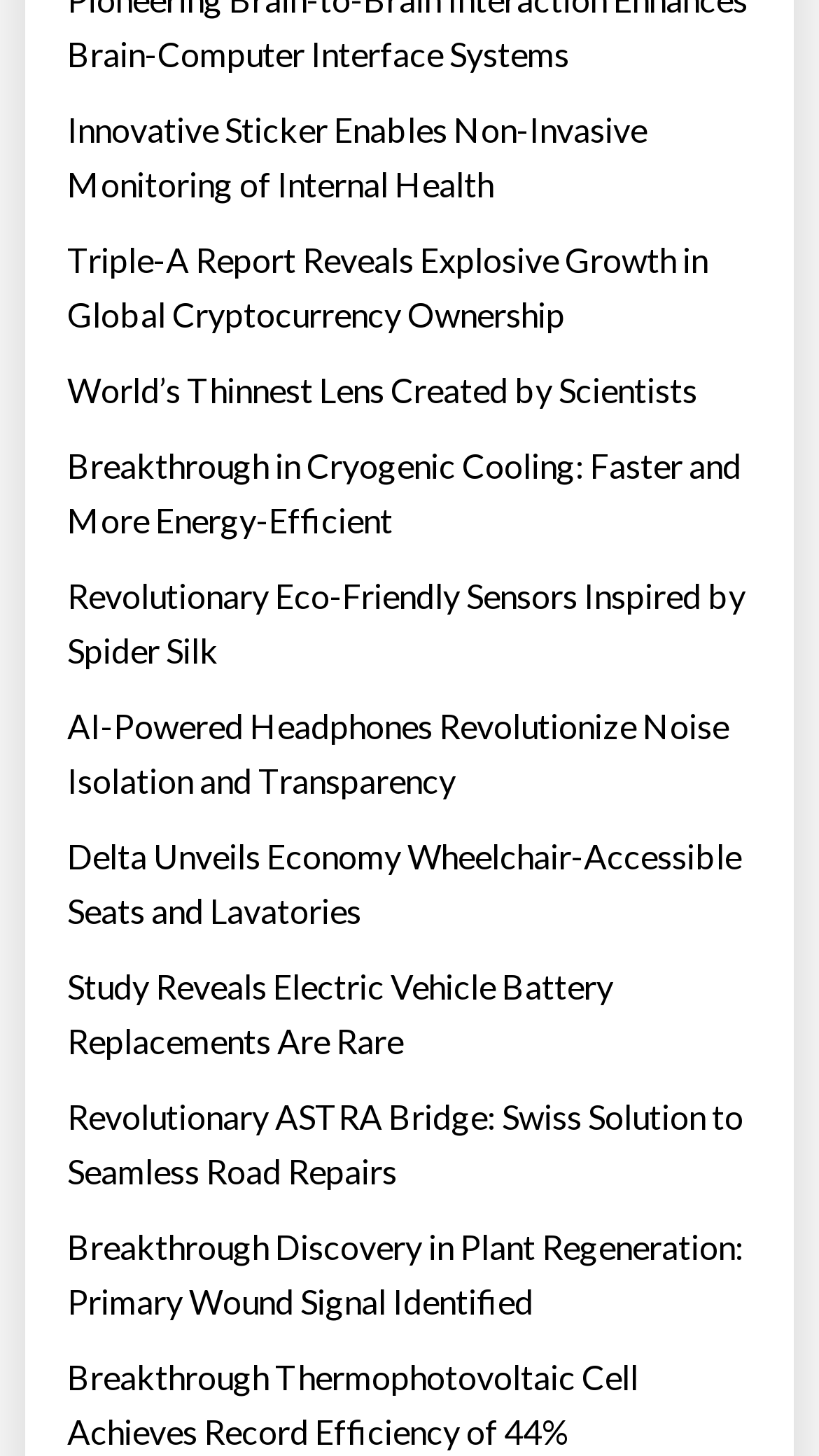What is the position of the link about cryogenic cooling?
Refer to the image and respond with a one-word or short-phrase answer.

Fourth from the top